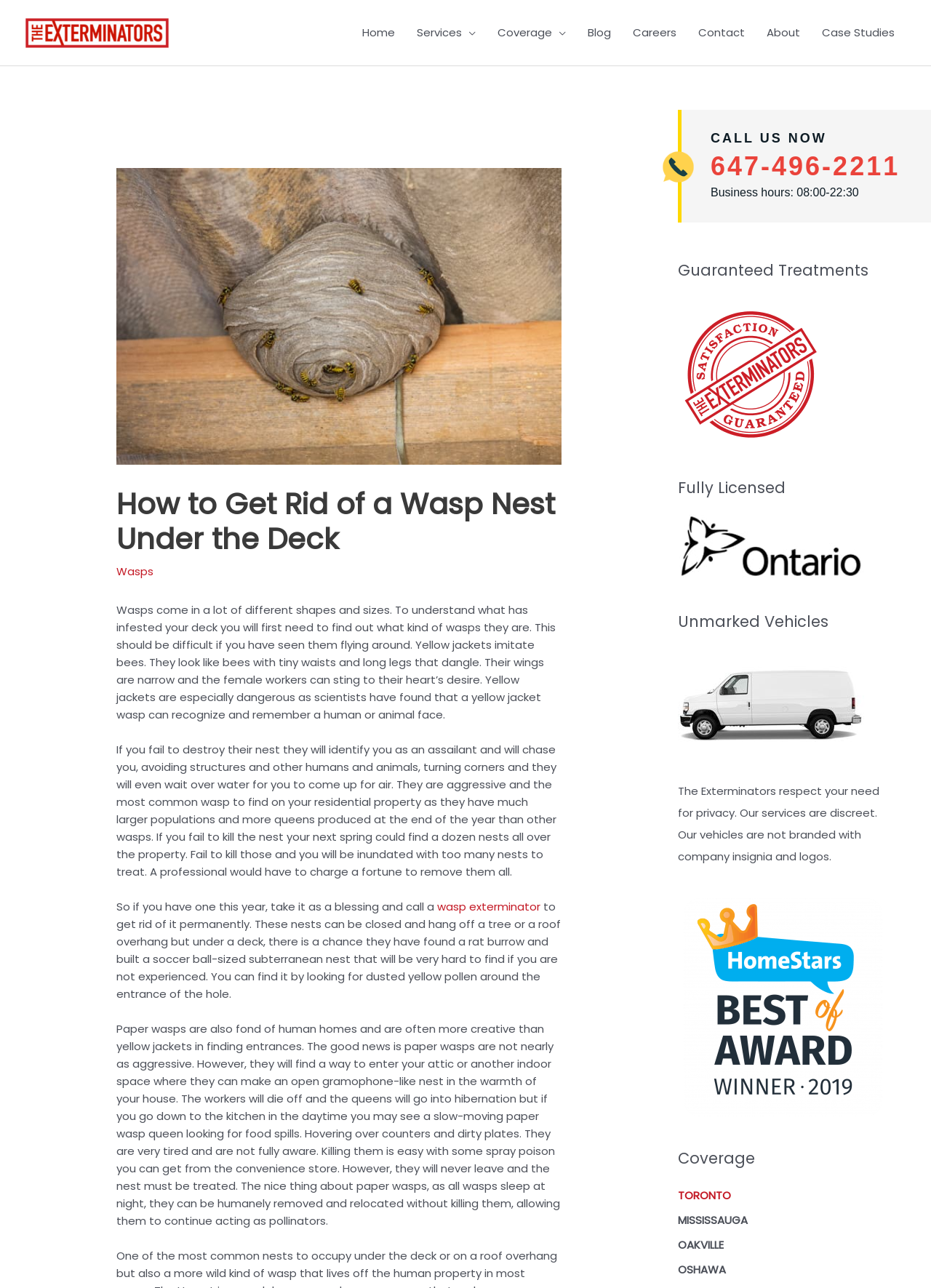Determine the bounding box coordinates of the clickable region to follow the instruction: "View the 'Coverage' section".

[0.728, 0.89, 0.953, 0.908]